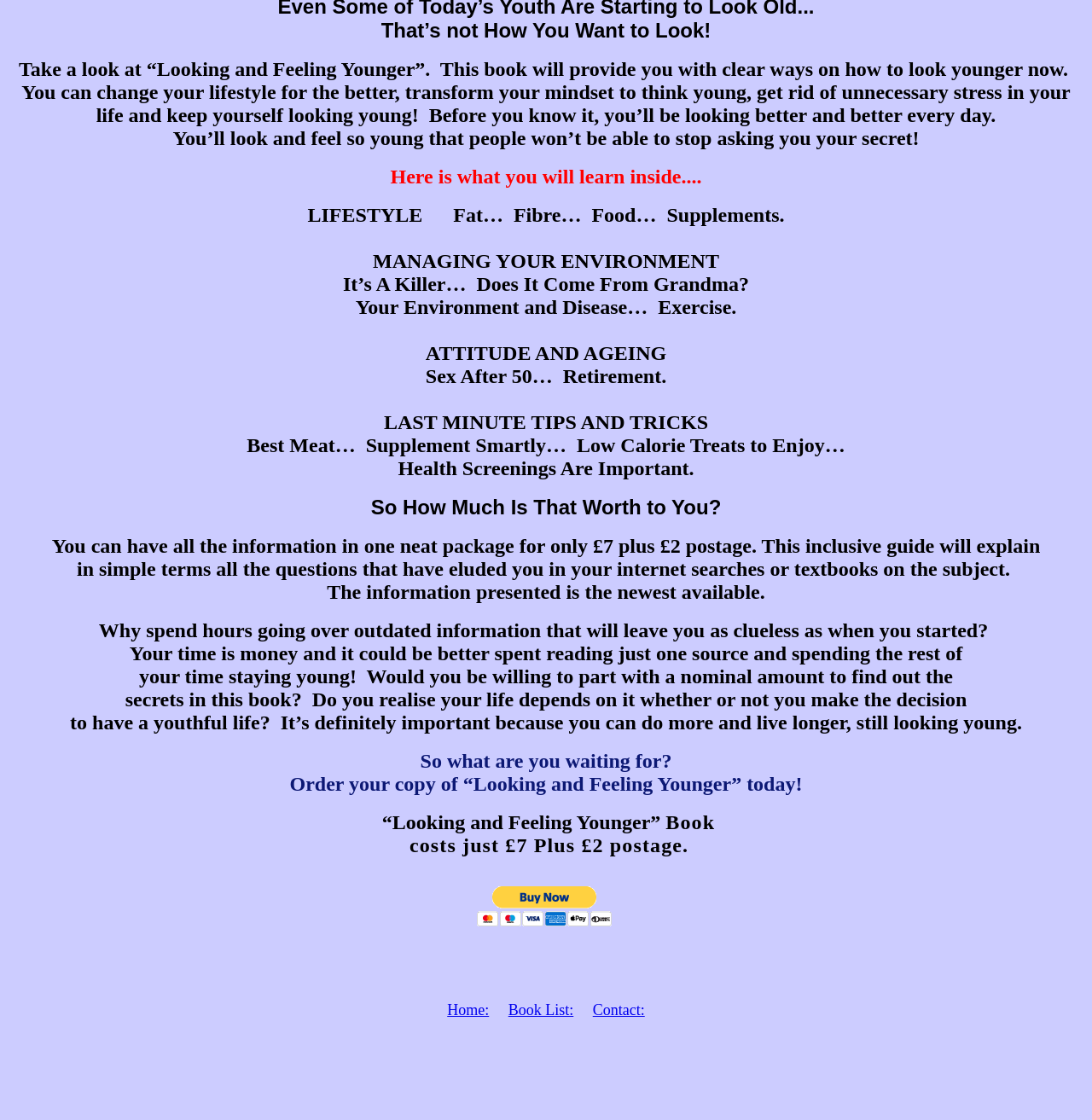Based on the element description, predict the bounding box coordinates (top-left x, top-left y, bottom-right x, bottom-right y) for the UI element in the screenshot: Contact:

[0.543, 0.894, 0.59, 0.909]